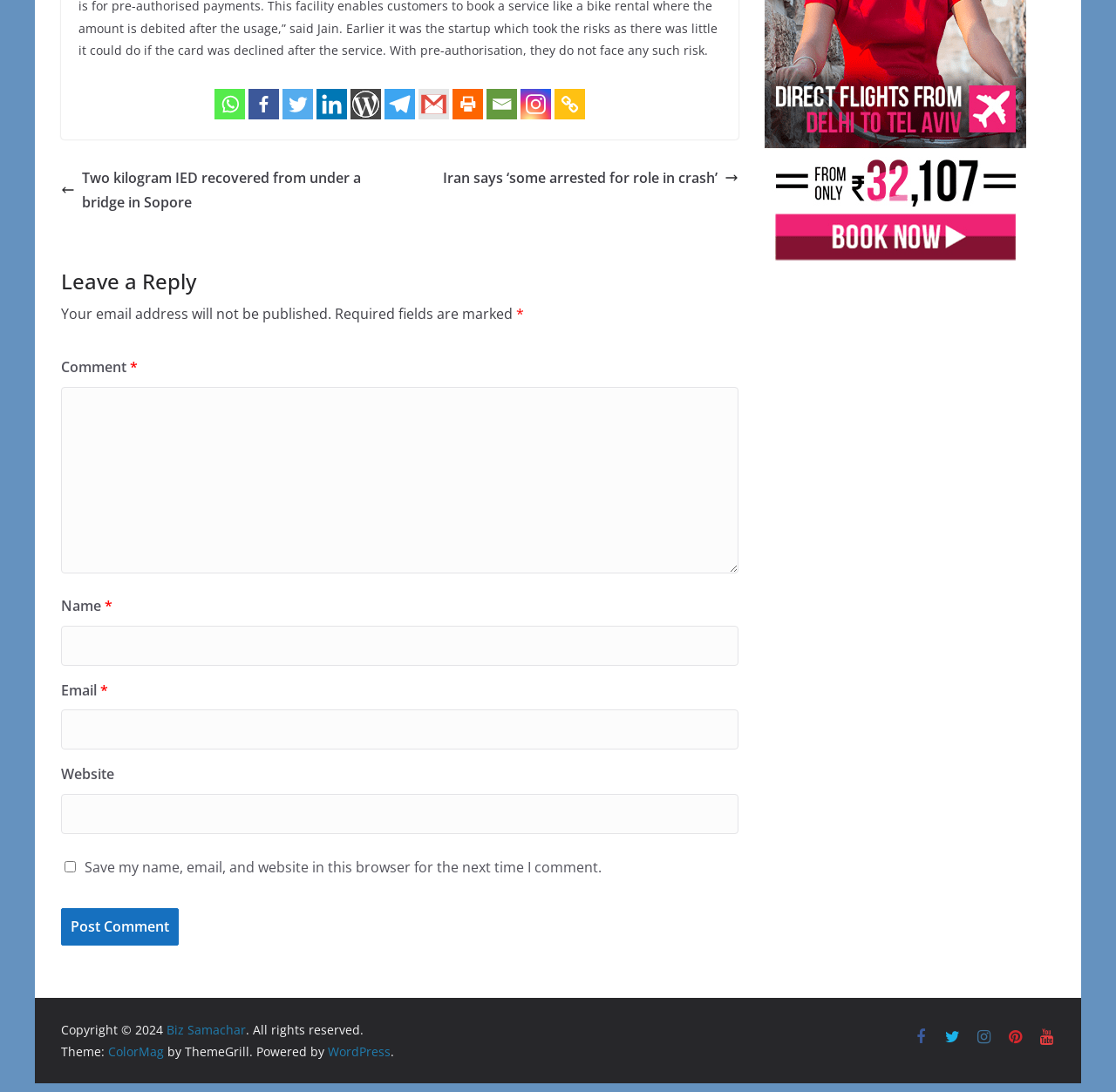How many social media links are at the top?
Based on the screenshot, answer the question with a single word or phrase.

9